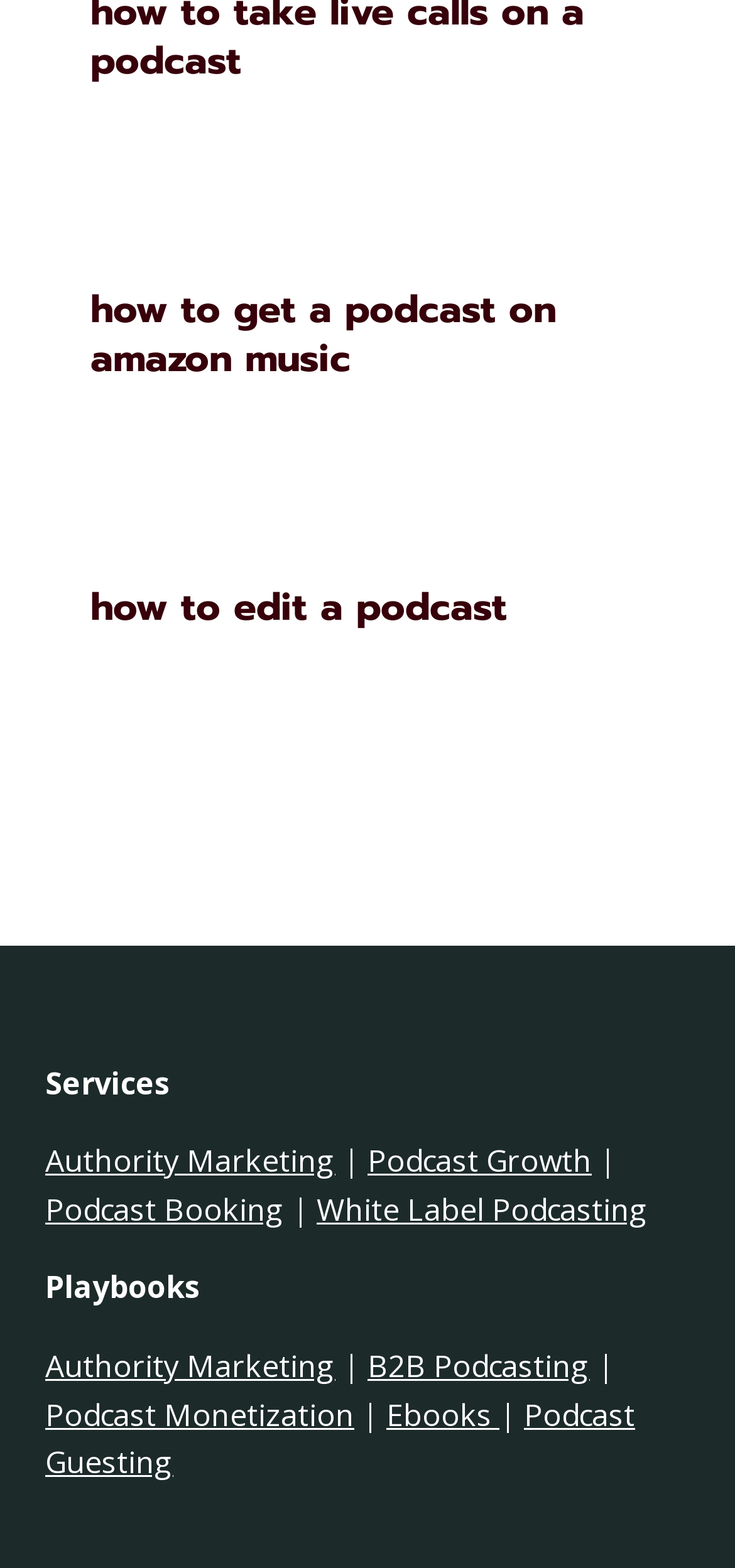Please locate the bounding box coordinates of the element that should be clicked to complete the given instruction: "click on 'Podcast Growth'".

[0.5, 0.727, 0.805, 0.753]